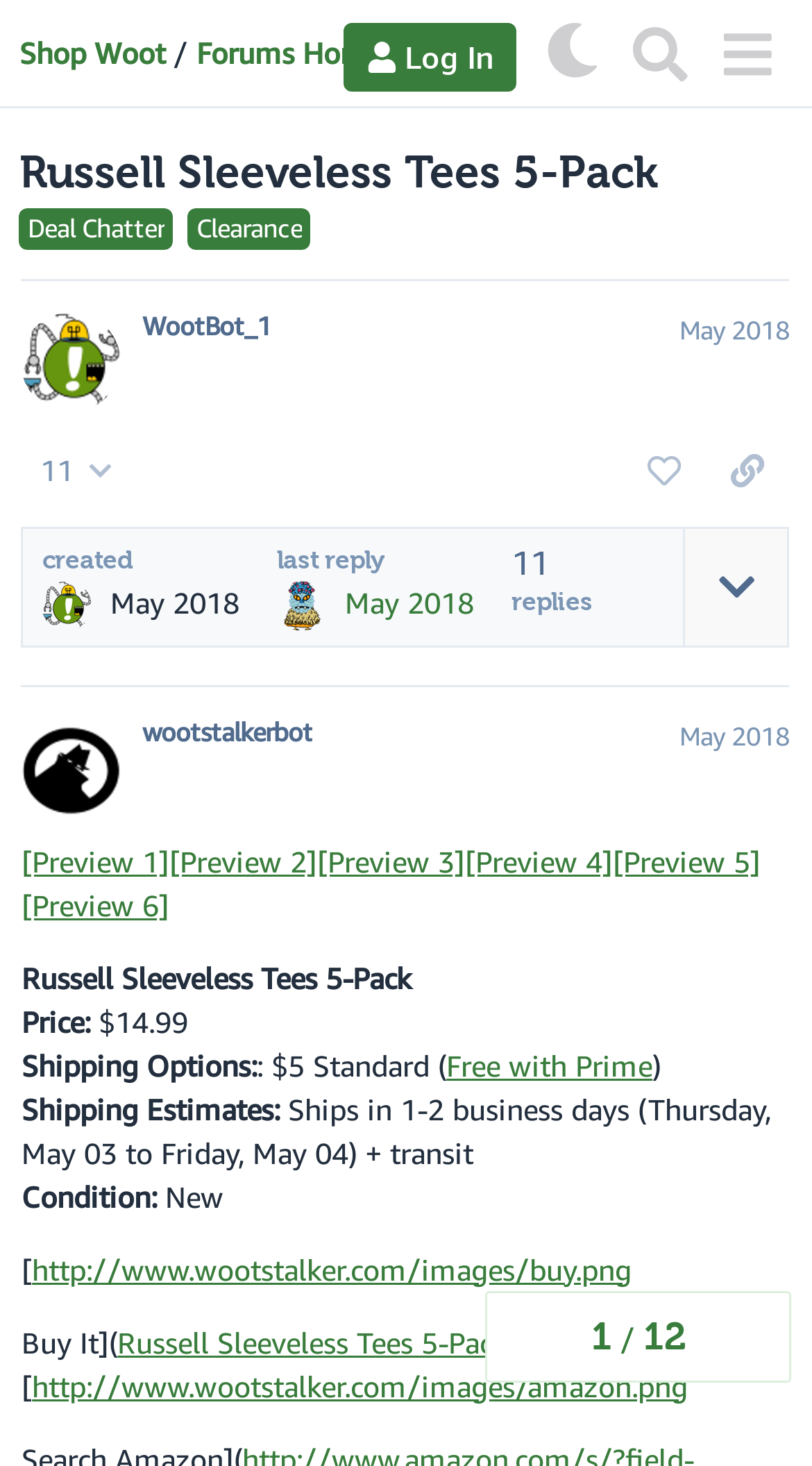Identify the bounding box of the HTML element described as: "Shop Woot Deals Shop Woot".

[0.024, 0.023, 0.214, 0.047]